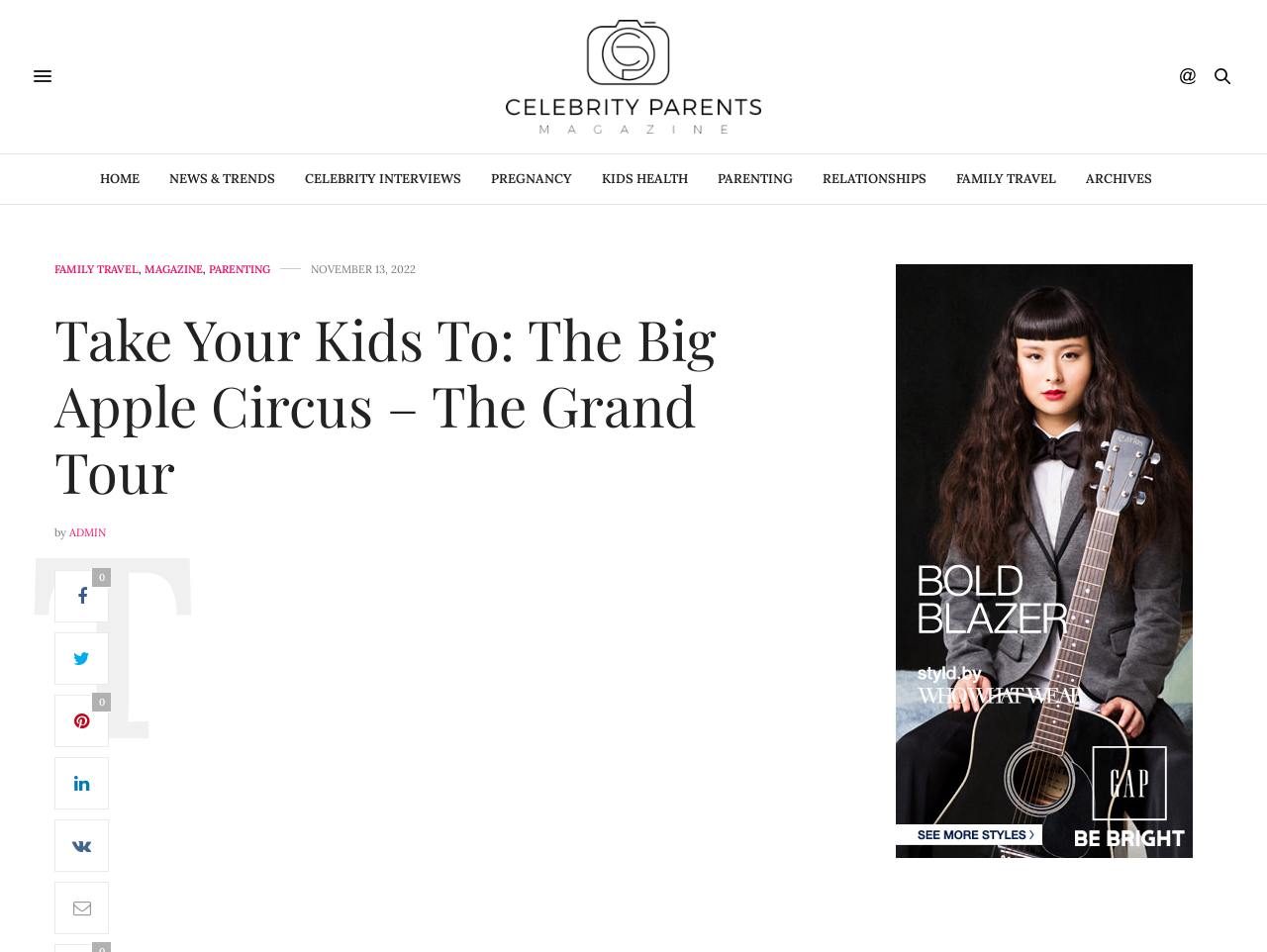Find and indicate the bounding box coordinates of the region you should select to follow the given instruction: "Click on the HOME link".

[0.079, 0.162, 0.11, 0.214]